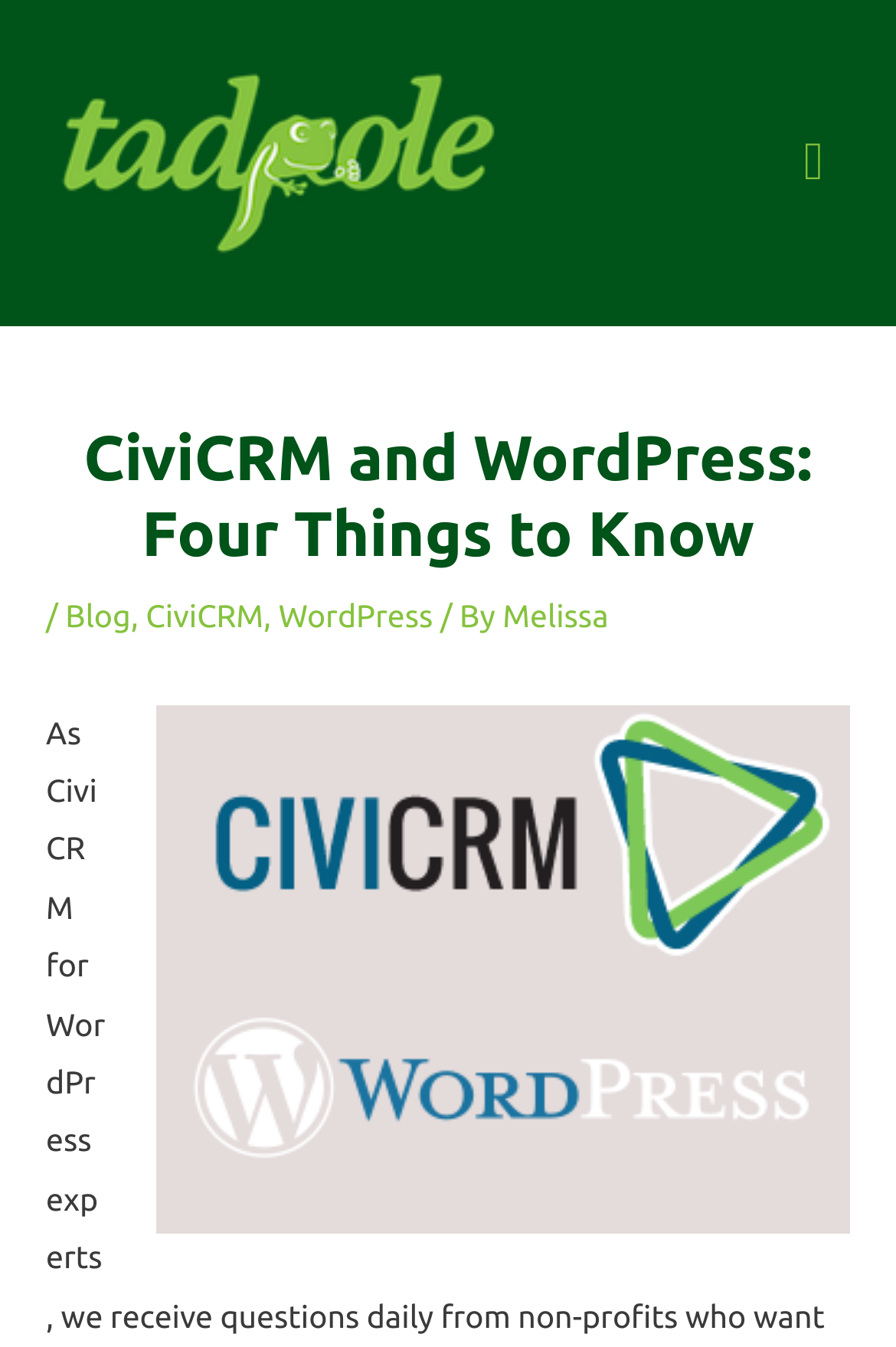How many main menu items are there?
Please use the visual content to give a single word or phrase answer.

4